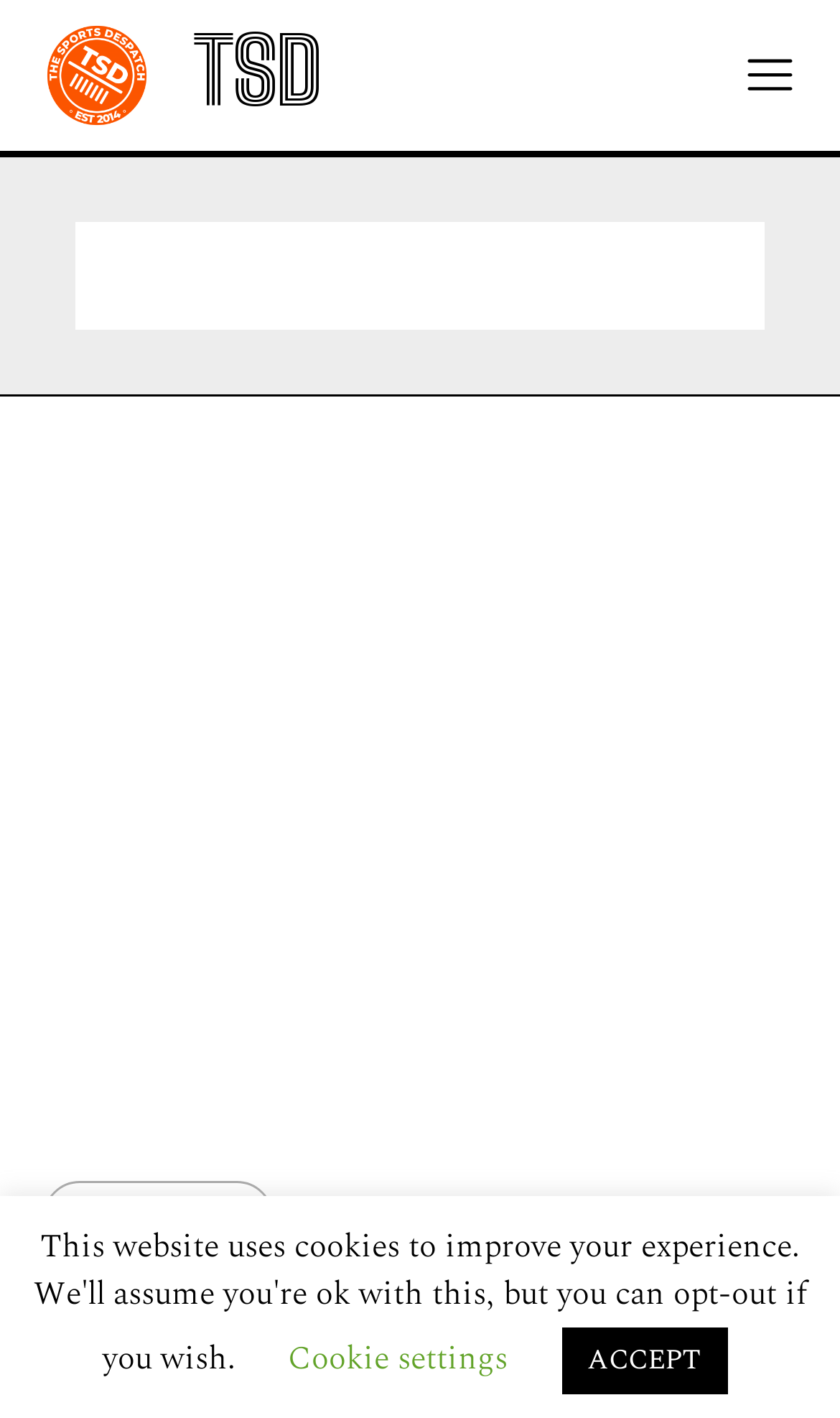Predict the bounding box for the UI component with the following description: "ACCEPT".

[0.668, 0.936, 0.865, 0.983]